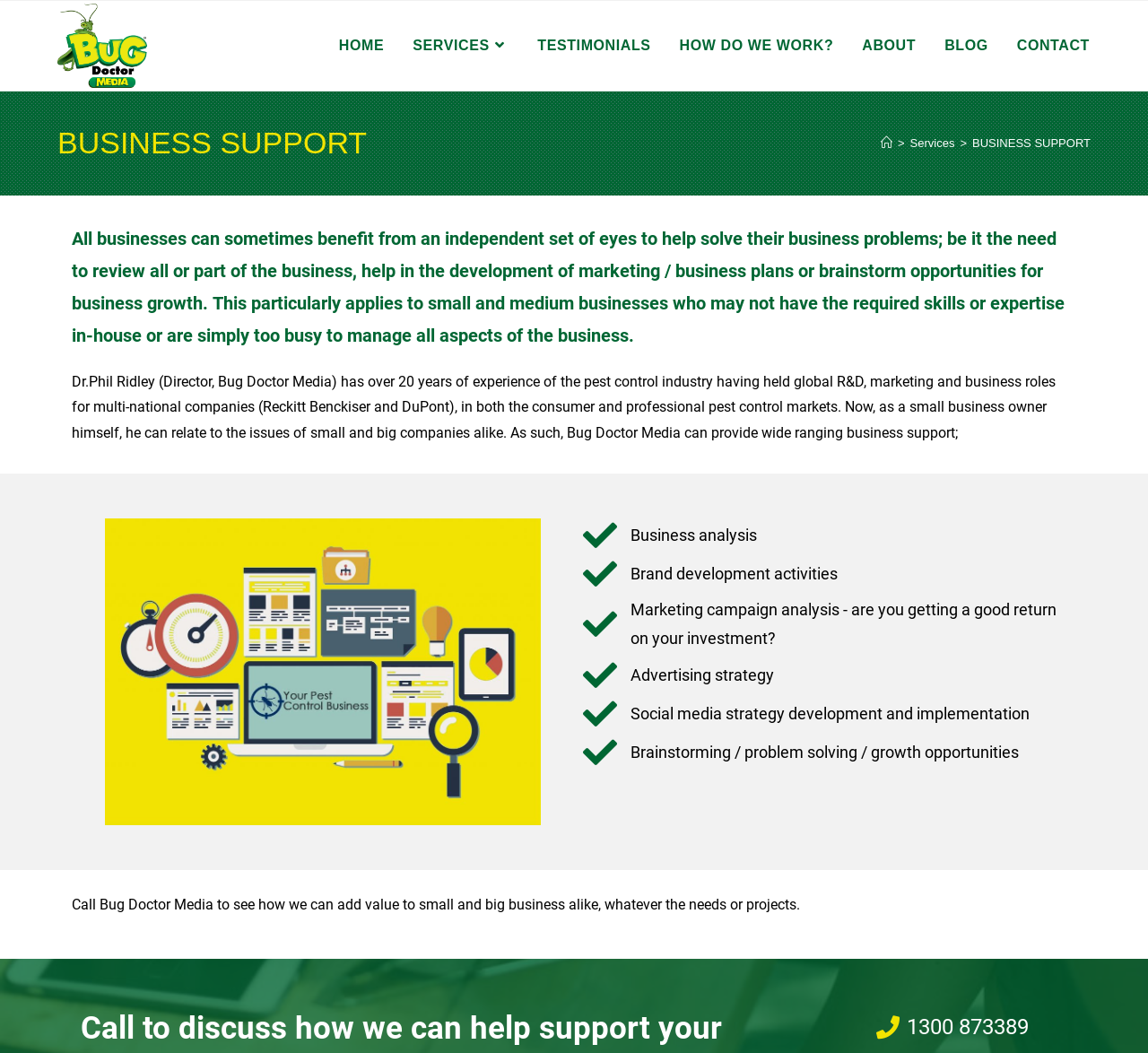What services does Bug Doctor Media provide?
Look at the screenshot and respond with one word or a short phrase.

Business analysis, marketing, etc.